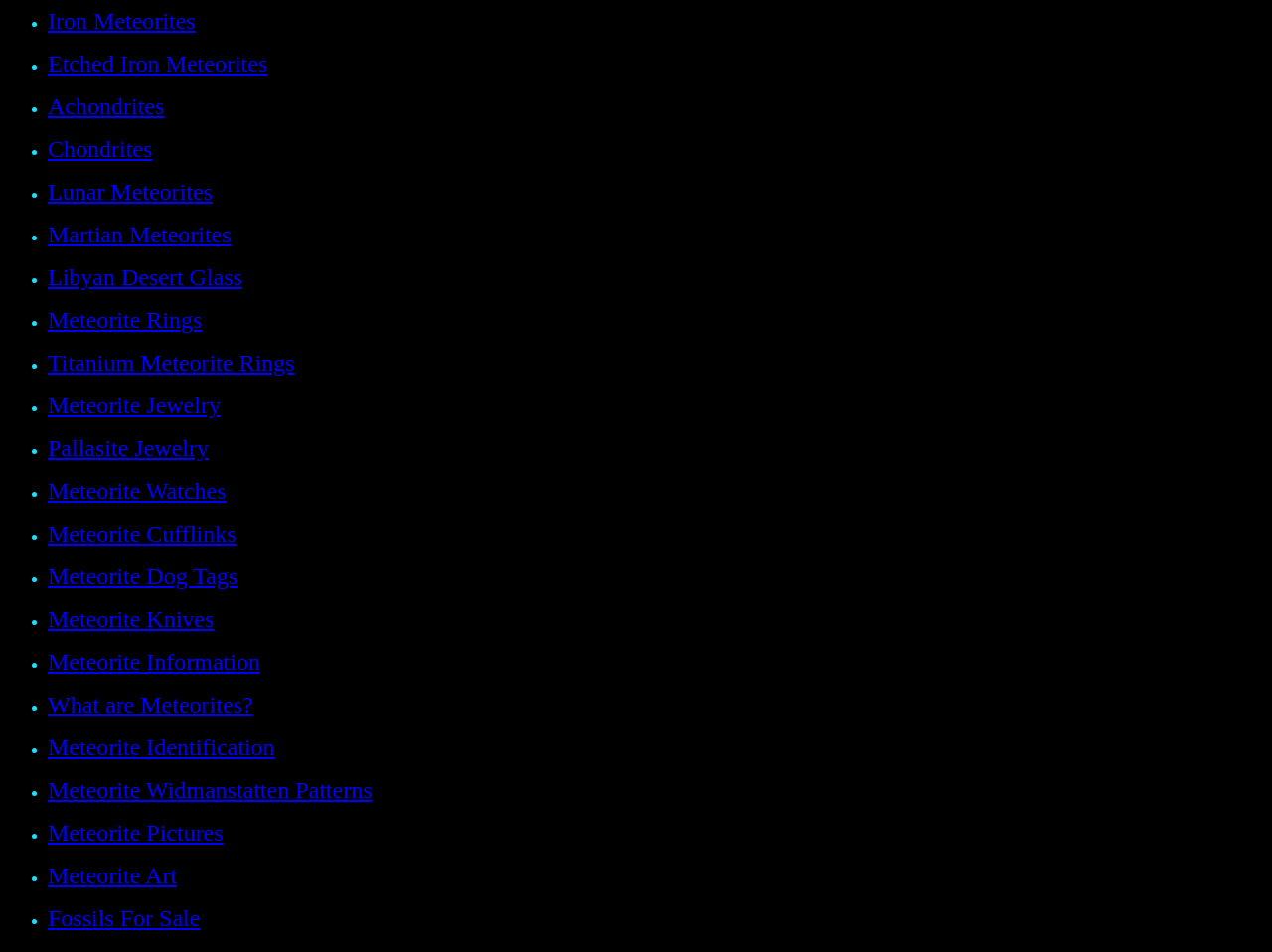By analyzing the image, answer the following question with a detailed response: What is the relationship between 'Meteorite Watches' and 'Meteorite Jewelry'?

The links 'Meteorite Watches' and 'Meteorite Jewelry' are listed alongside each other, suggesting that they are both types of accessories or products that incorporate meteorites, with 'Meteorite Watches' being a specific type of timepiece and 'Meteorite Jewelry' being a broader category of adornments.